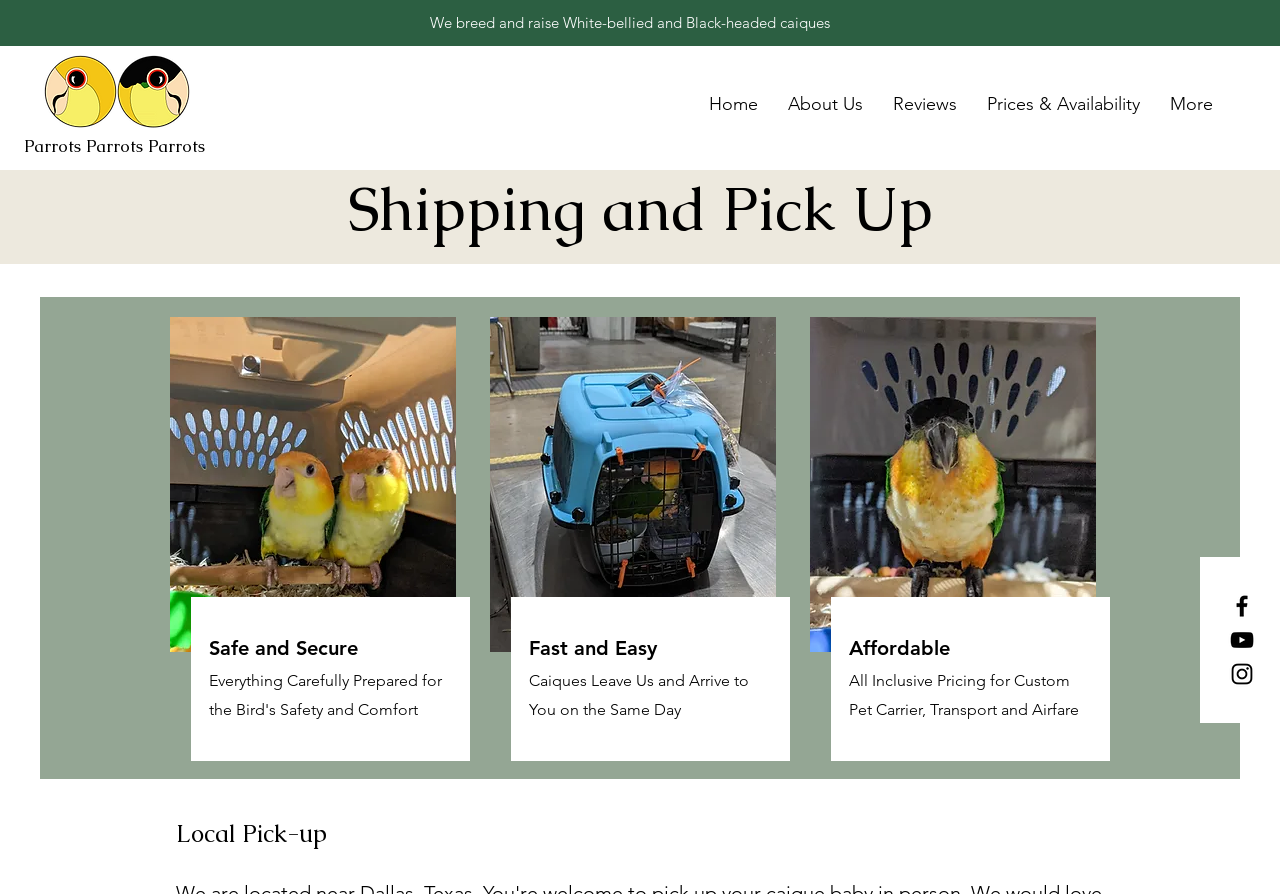Provide the bounding box coordinates for the UI element described in this sentence: "Parrots Parrots Parrots". The coordinates should be four float values between 0 and 1, i.e., [left, top, right, bottom].

[0.019, 0.151, 0.16, 0.176]